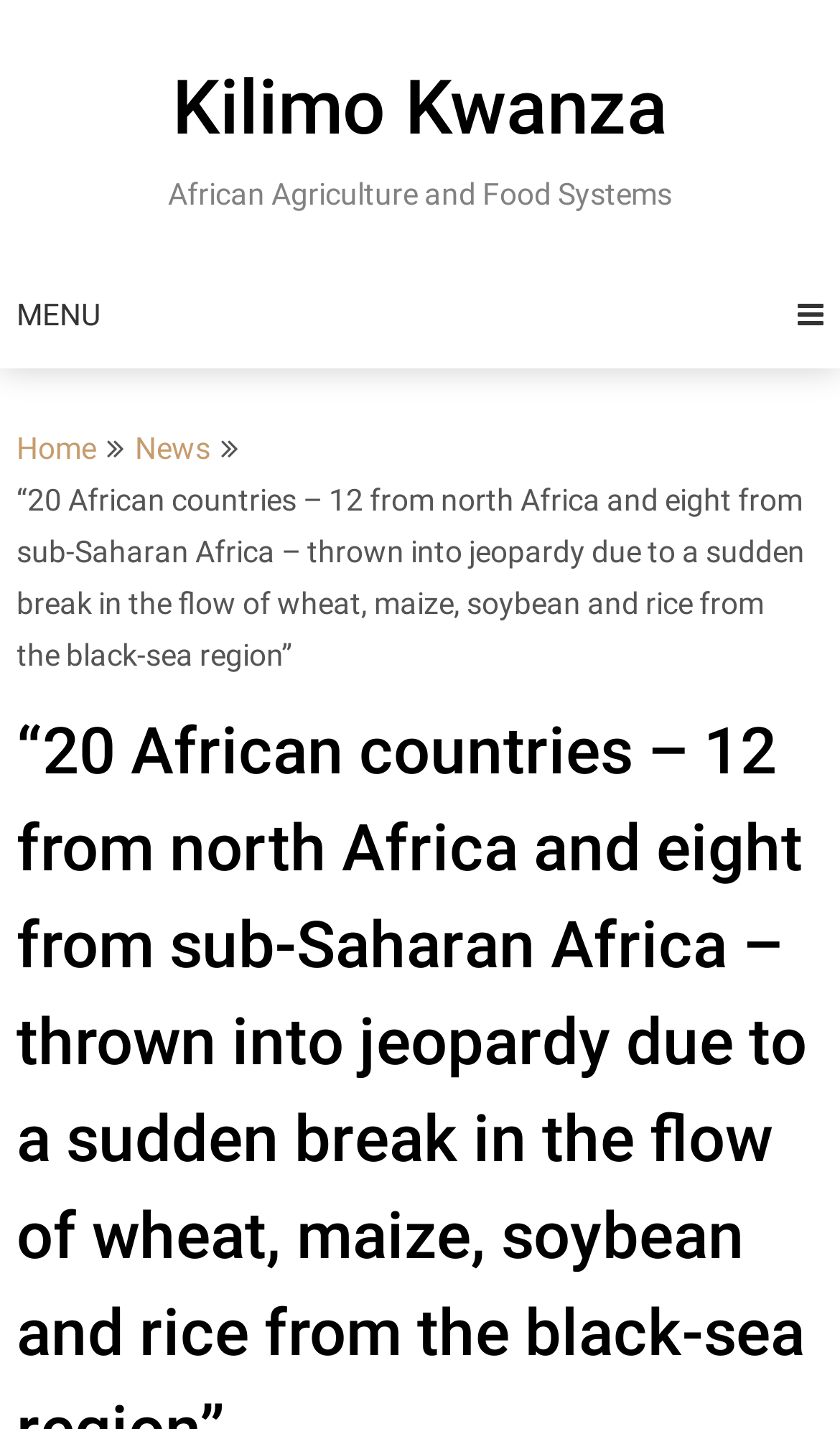What is the name of the website?
Using the picture, provide a one-word or short phrase answer.

Kilimo Kwanza